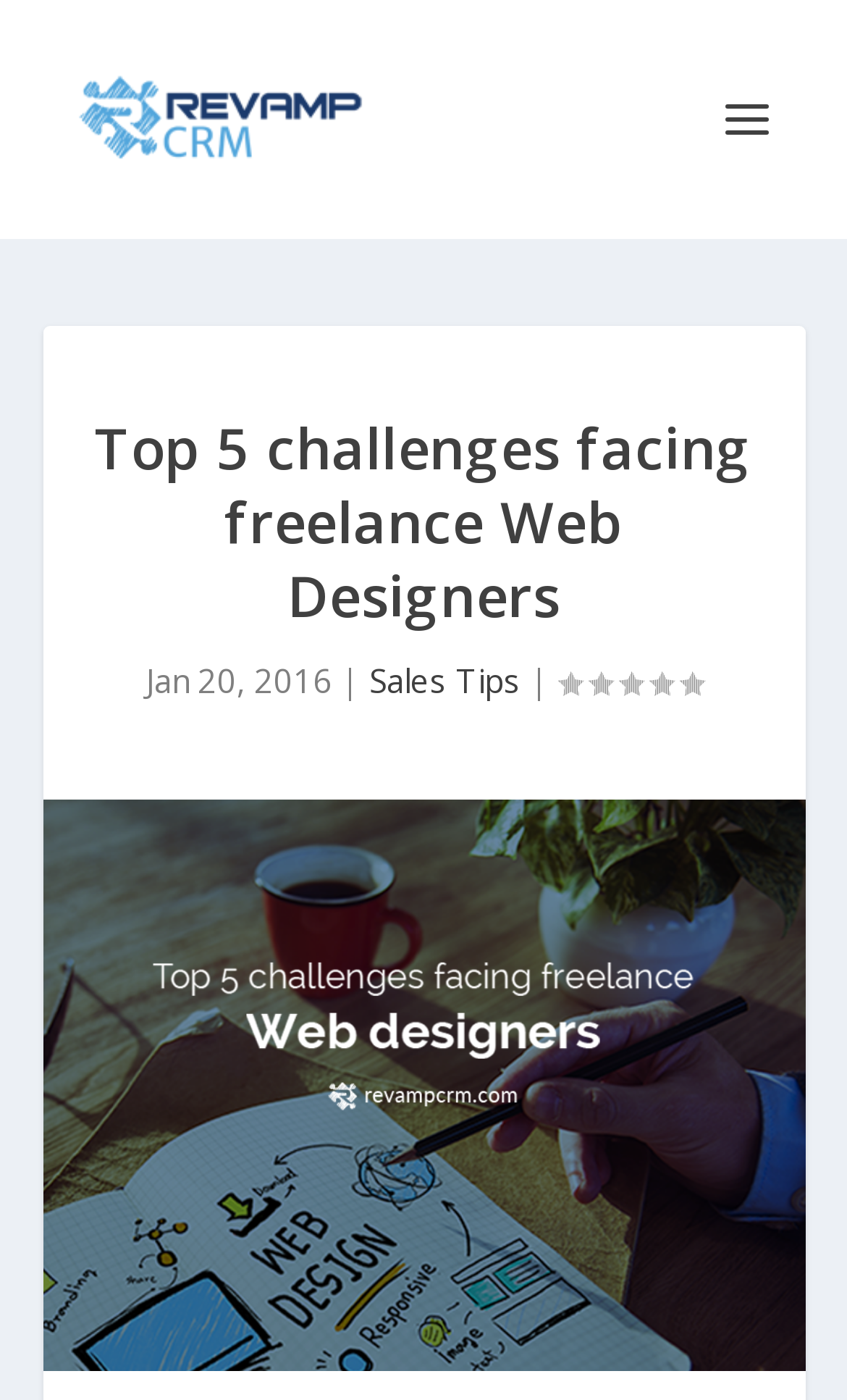What is the category of the article?
Can you provide an in-depth and detailed response to the question?

I found the category of the article by looking at the link element located at [0.436, 0.471, 0.615, 0.502] which contains the text 'Sales Tips'.